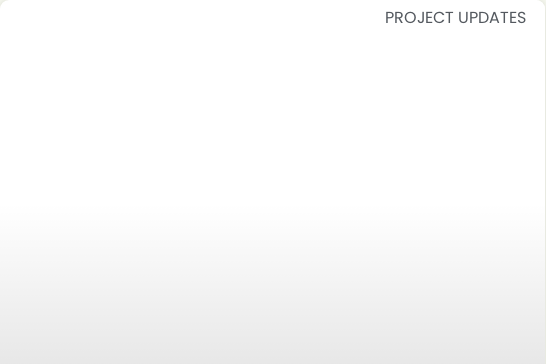Answer this question using a single word or a brief phrase:
What is the occasion depicted in the image?

Graduation